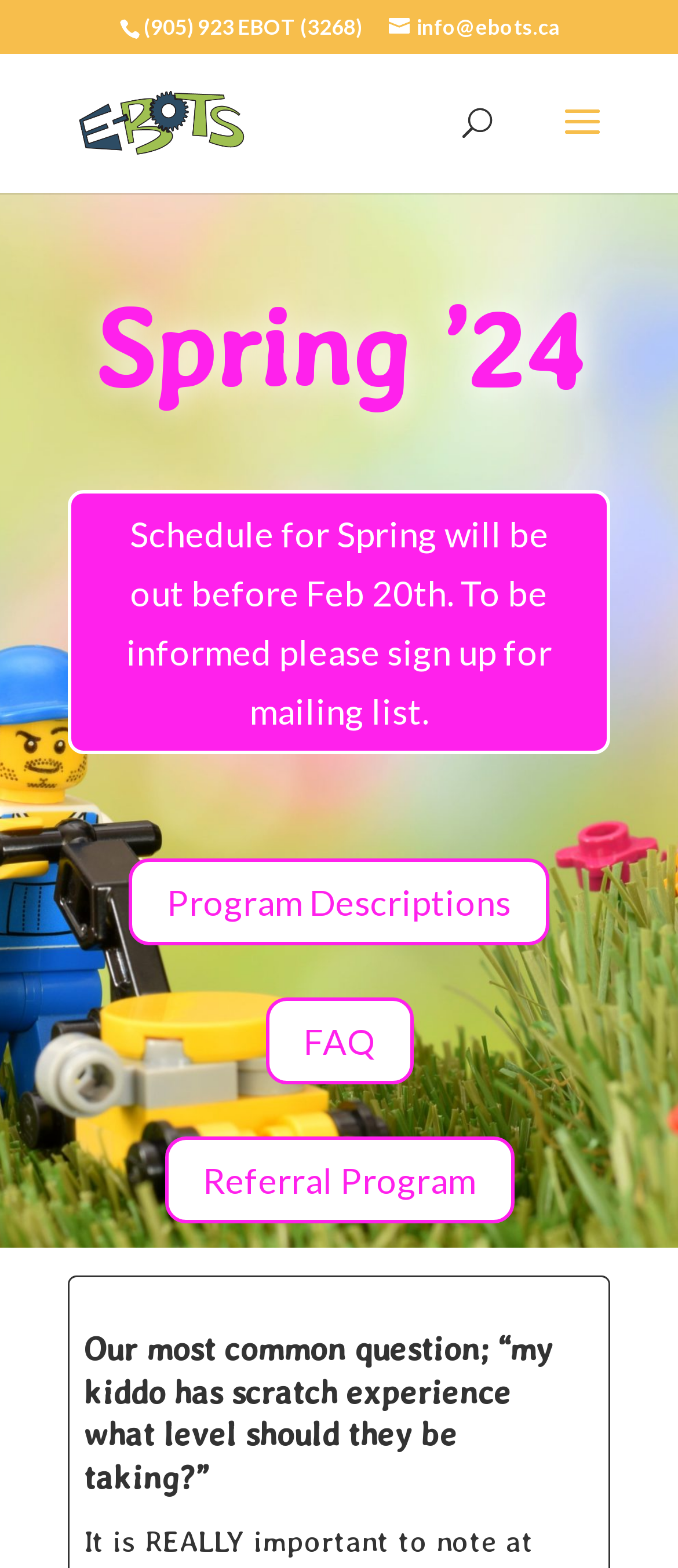Look at the image and write a detailed answer to the question: 
What is the email address on the webpage?

I found the email address by looking at the link element with the bounding box coordinates [0.573, 0.009, 0.824, 0.025], which contains the text 'info@ebots.ca'.